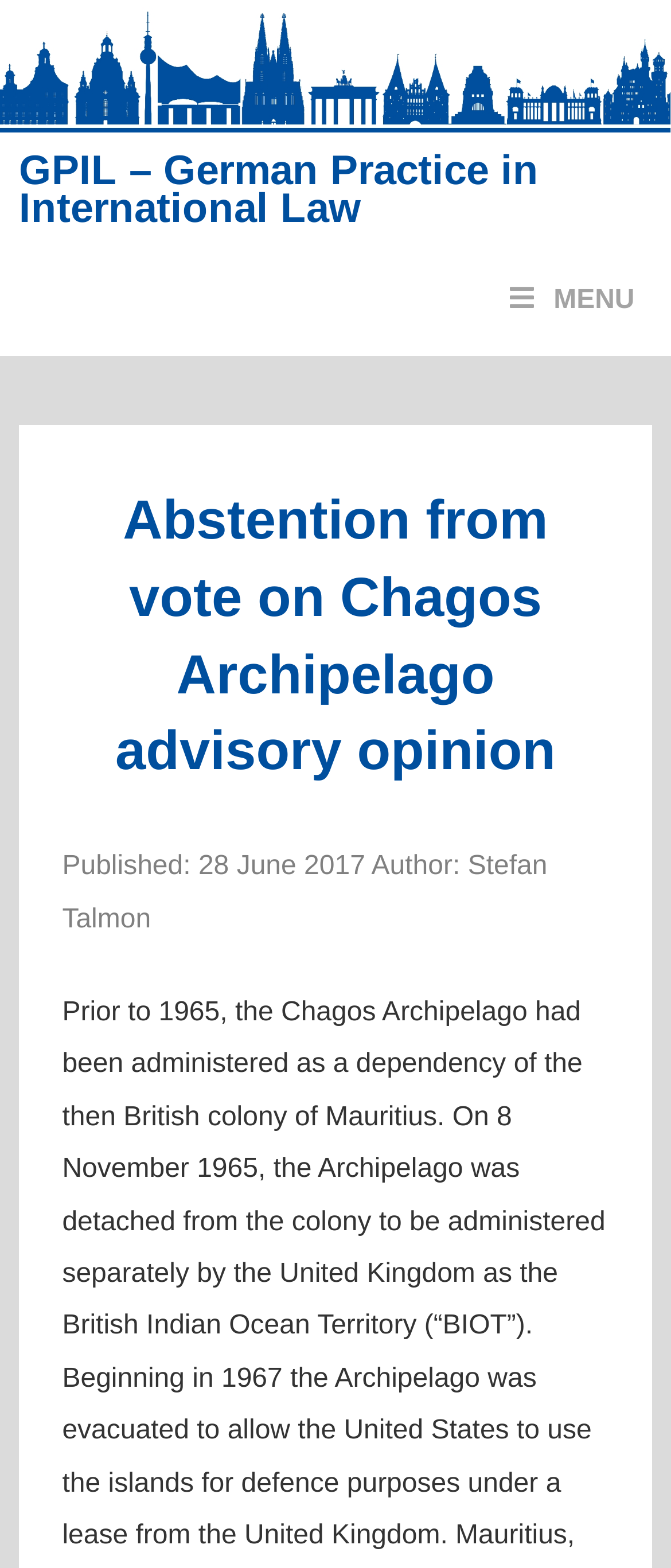What is the name of the website?
Please provide a single word or phrase as your answer based on the screenshot.

GPIL - German Practice in International Law